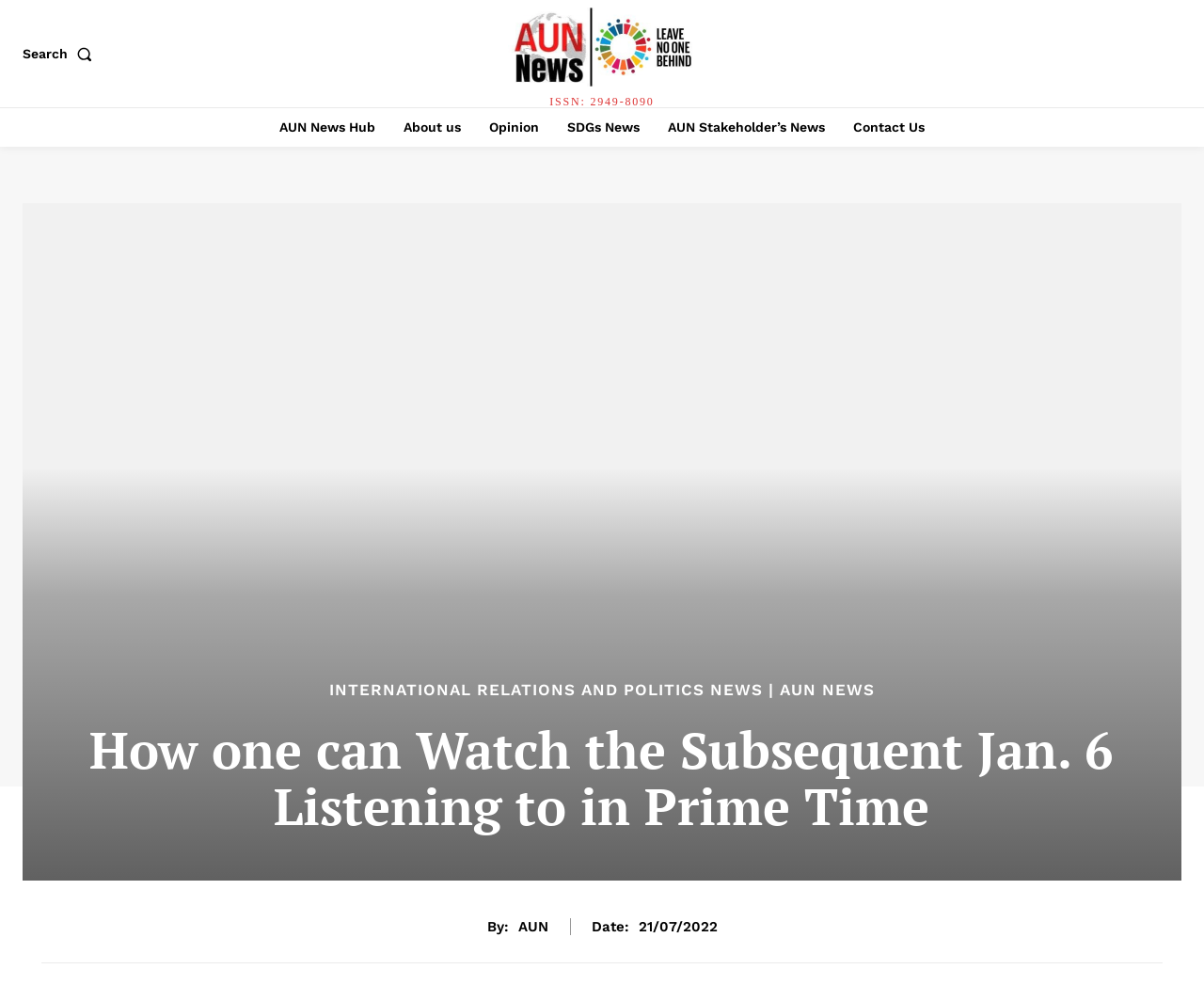How many links are in the top navigation bar?
Please provide a single word or phrase as the answer based on the screenshot.

6